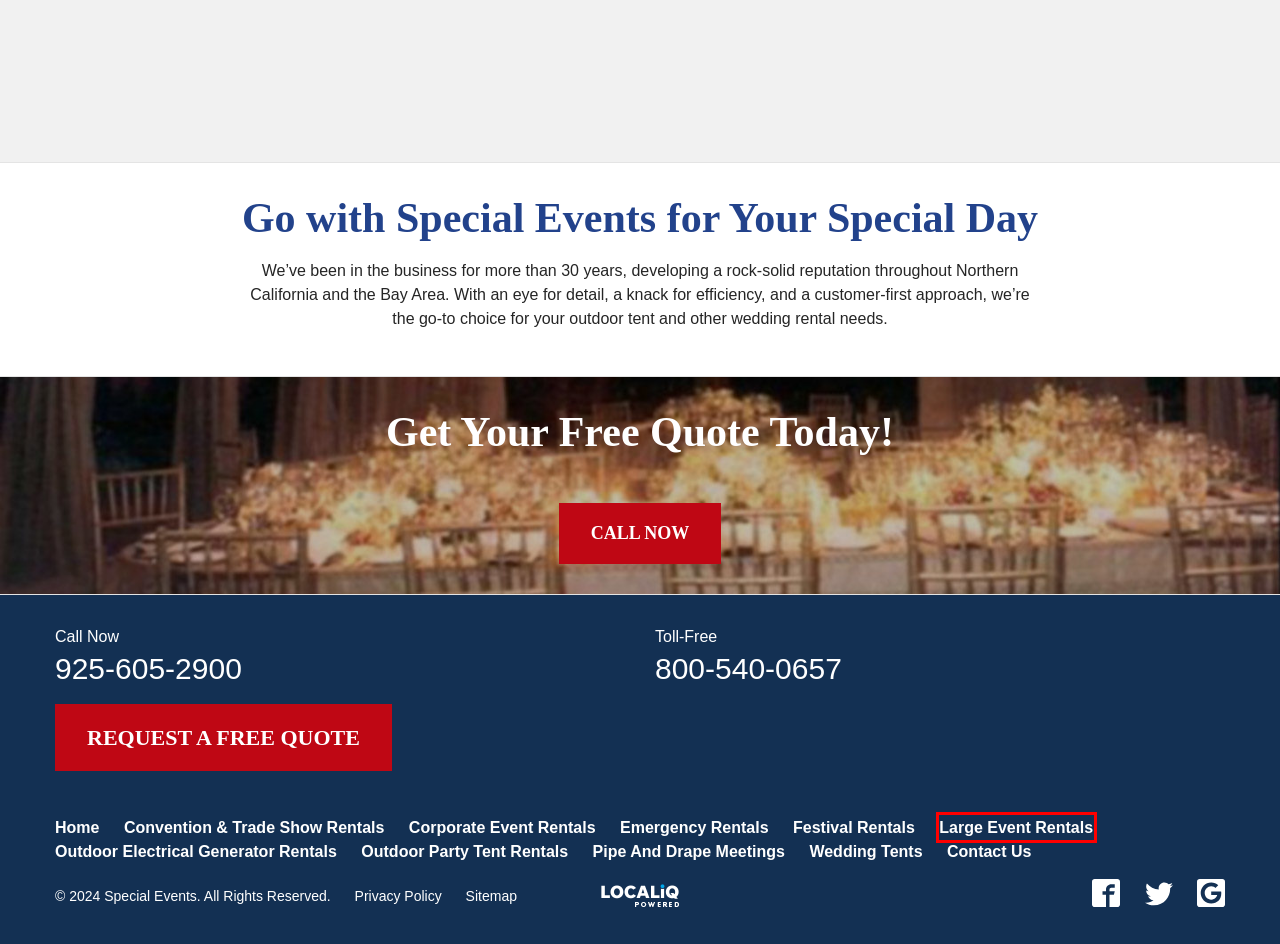You have a screenshot of a webpage with a red rectangle bounding box around an element. Identify the best matching webpage description for the new page that appears after clicking the element in the bounding box. The descriptions are:
A. Best Outdoor Party Tent Rental in Bay Area | Special Events Rents
B. Convention Trade Tent Rentals in San Francisco
C. Pipe and Drape Rental For Indoor Events | Special Events
D. Best Large Tent Rental Services | Special Events Rents
E. Privacy Policy | Special Events
F. Outdoor Medical, Natural Disaster Emergency Tent Rentals | San Francisco
G. Corporate and Trade Show Rentals | Special Events Rents
H. Big Event Outdoor Generators For Rental | San Francisco

D